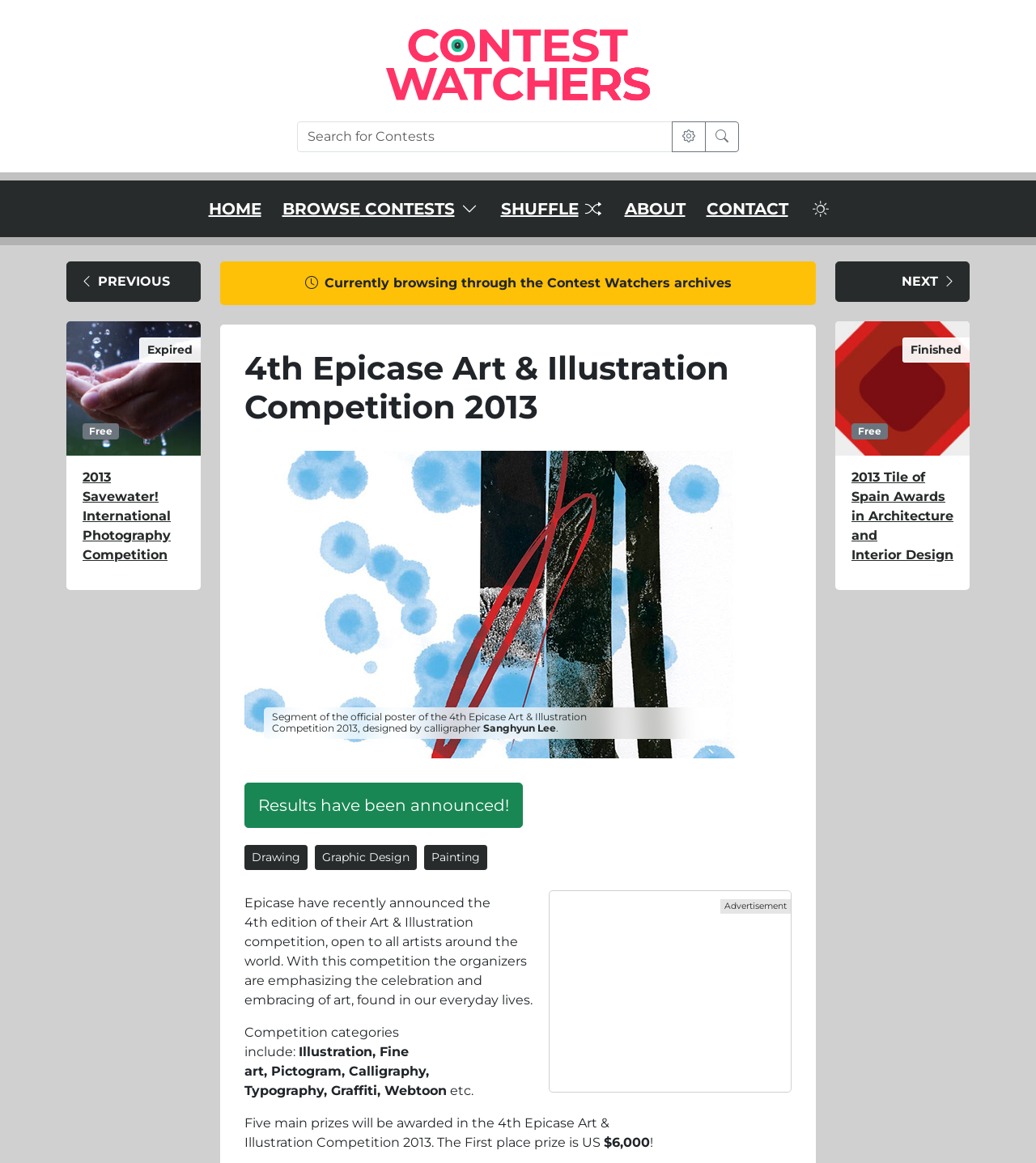Please identify the bounding box coordinates of the element I need to click to follow this instruction: "Read the article 'A Magical Day Trip to Magnetic Island'".

None